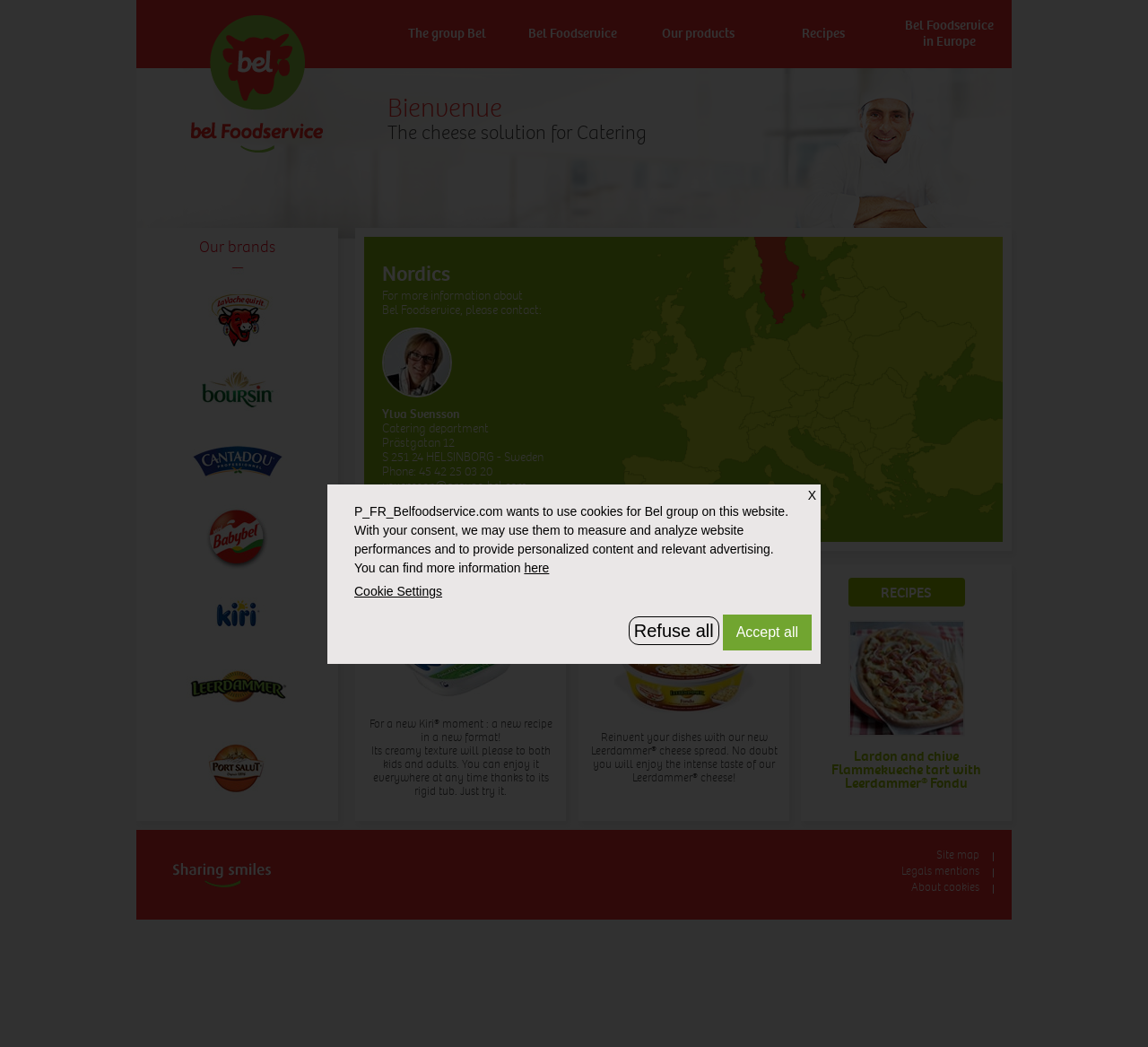Identify the bounding box of the UI component described as: "Leerdammer®".

[0.167, 0.638, 0.249, 0.676]